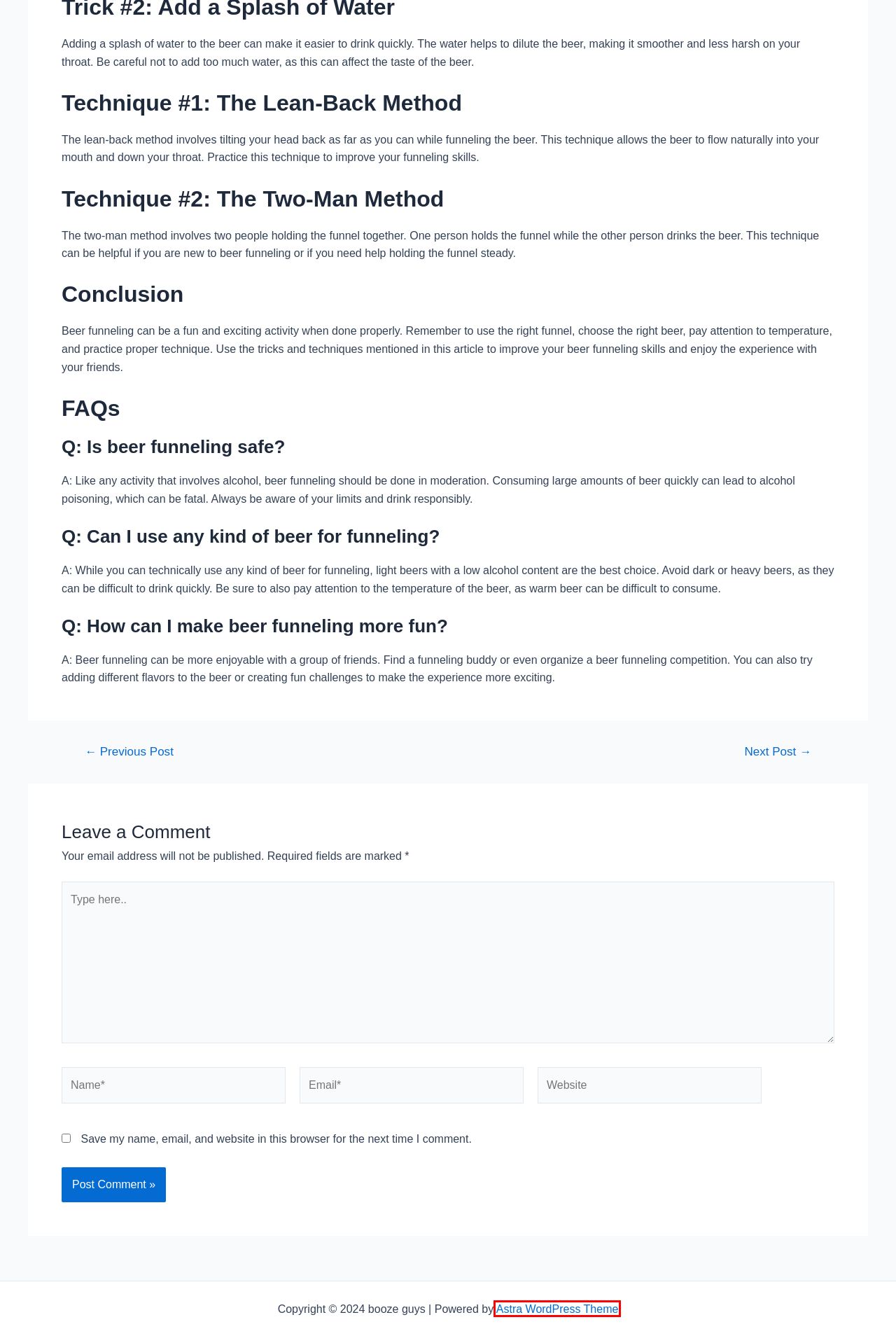You are provided a screenshot of a webpage featuring a red bounding box around a UI element. Choose the webpage description that most accurately represents the new webpage after clicking the element within the red bounding box. Here are the candidates:
A. The Ultimate Guide to Stocking Your Beer Fridge - booze guys
B. Beer Archives - booze guys
C. booze guys - Booze and more1
D. Booze Guys, Author at booze guys
E. Astra – Fast, Lightweight & Customizable WordPress Theme - Download Now!
F. Whiskey Archives - booze guys
G. Vodka Archives - booze guys
H. Basking in the Beauty of Beer Gardens - booze guys

E